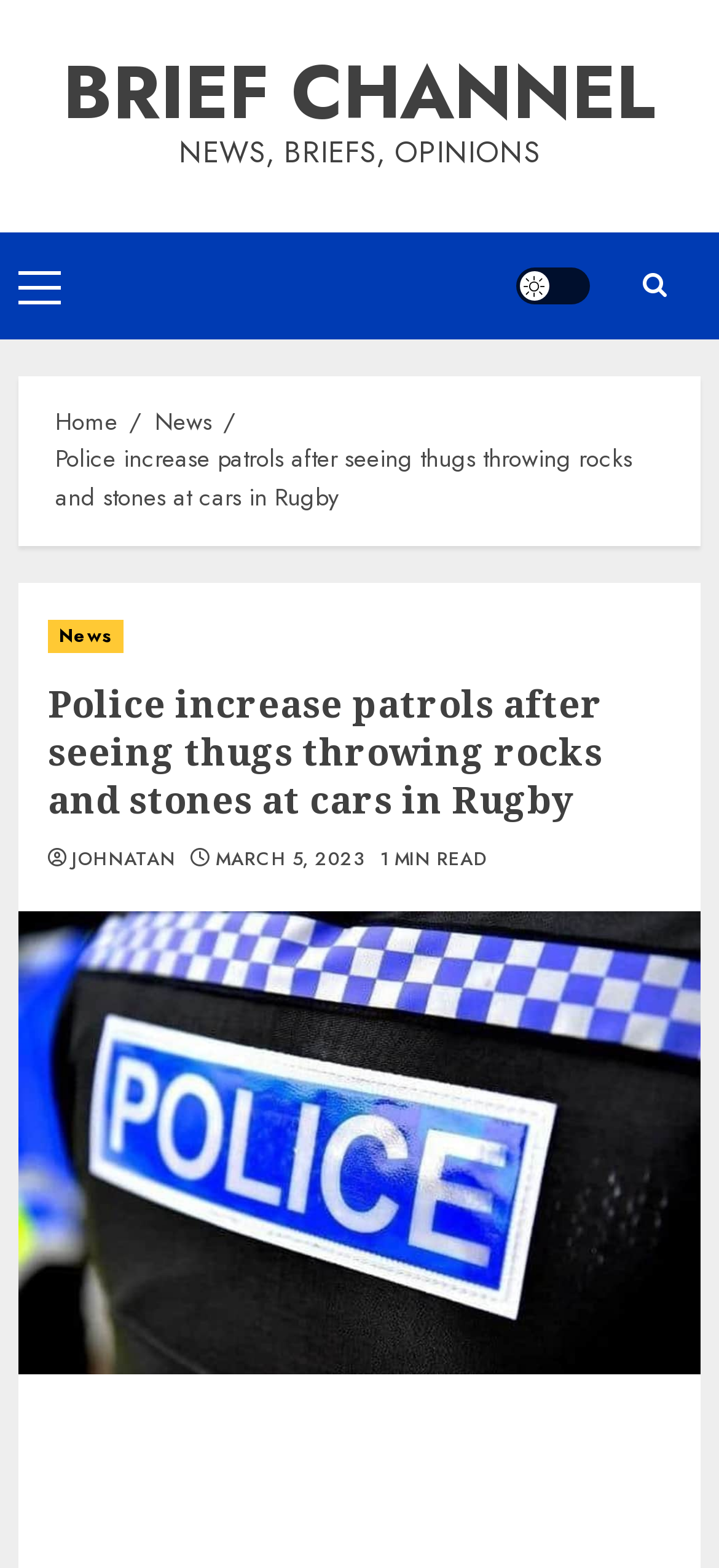Find the bounding box coordinates for the area that must be clicked to perform this action: "Contact Us".

None